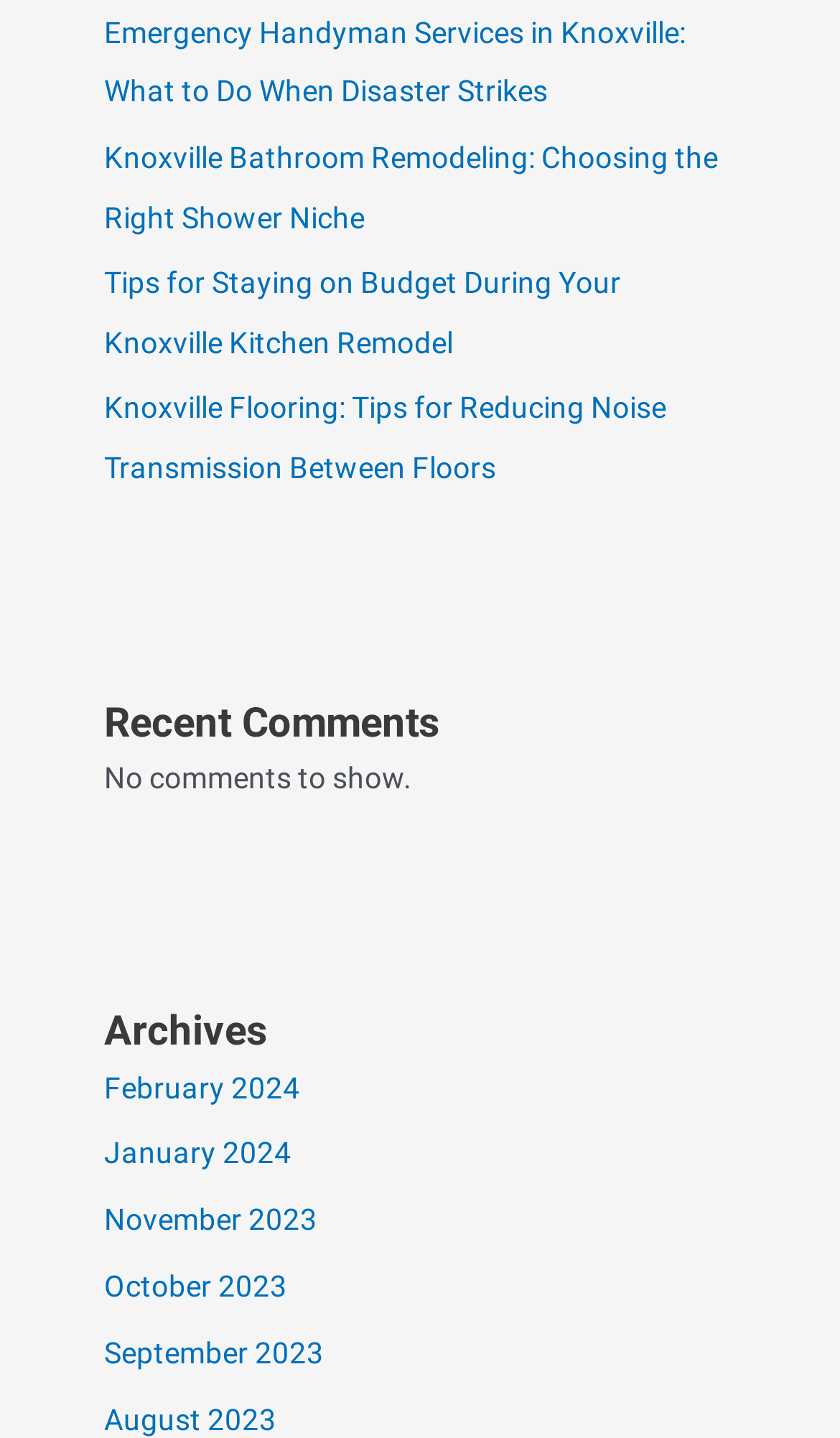Identify the bounding box coordinates of the clickable region required to complete the instruction: "Browse archives from February 2024". The coordinates should be given as four float numbers within the range of 0 and 1, i.e., [left, top, right, bottom].

[0.124, 0.744, 0.357, 0.768]